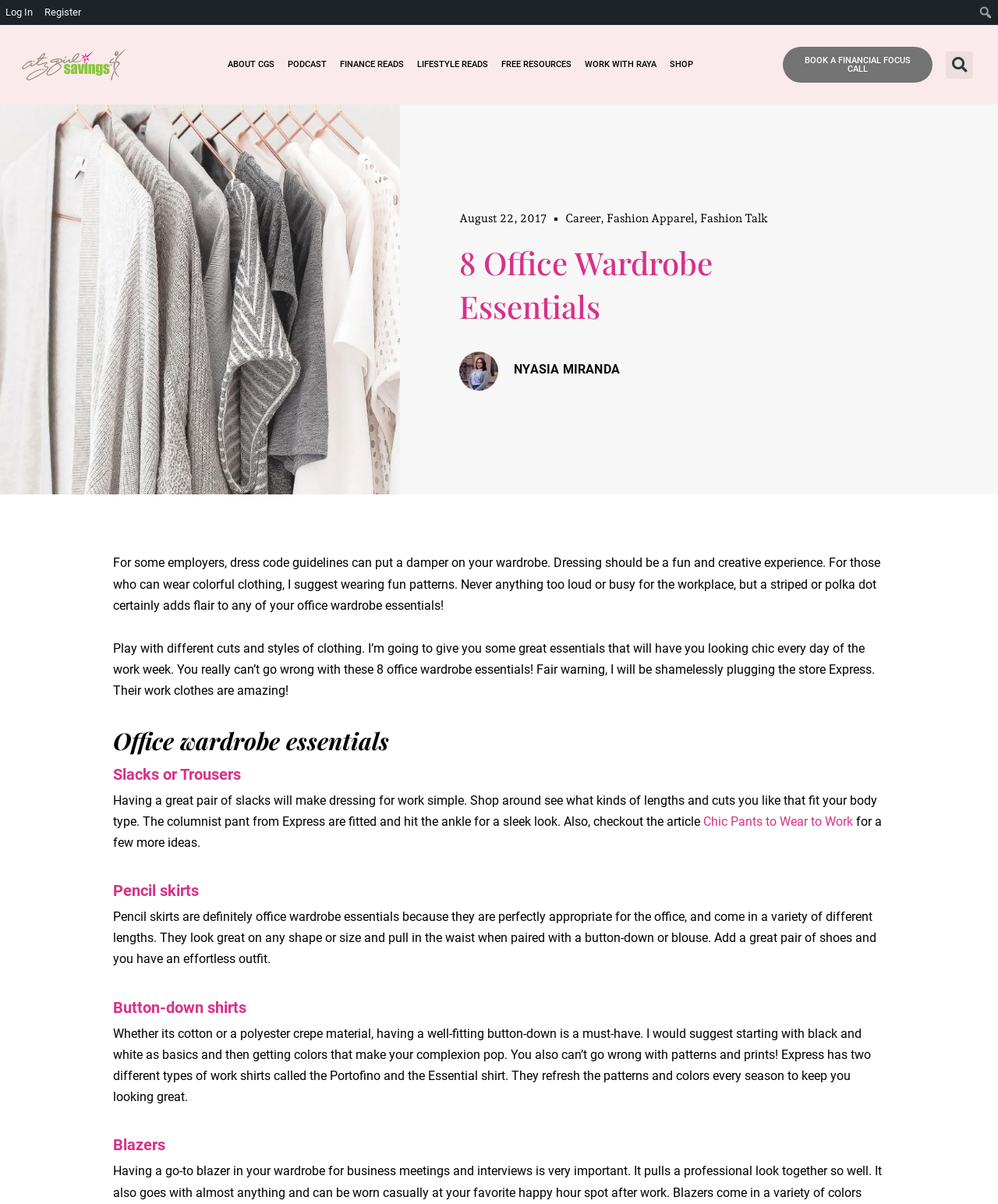Construct a comprehensive caption that outlines the webpage's structure and content.

This webpage is about the City Girl Savings (CGS) team sharing 8 office wardrobe essentials for fashionable work attire. At the top left corner, there are two menu items: "Log In" and "Register". On the top right corner, there is a vertical menu with a search icon and a search textbox. Below the menu, there are several links to different sections of the website, including "ABOUT CGS", "PODCAST", "FINANCE READS", "LIFESTYLE READS", "FREE RESOURCES", "WORK WITH RAYA", and "SHOP".

In the main content area, there is a link to "BOOK A FINANCIAL FOCUS CALL" on the top right side. Below it, there is a section with a date "August 22, 2017" and three links to categories: "Career", "Fashion Apparel", and "Fashion Talk". 

The main article starts with a heading "8 Office Wardrobe Essentials" followed by an image of Nyasia Miranda. The article is written by Nyasia Miranda and discusses the importance of dressing well for work. The author suggests wearing fun patterns, playing with different cuts and styles of clothing, and provides 8 office wardrobe essentials.

The 8 essentials are listed in separate sections, each with a heading and a brief description. The essentials include slacks or trousers, pencil skirts, button-down shirts, and blazers. The author provides tips on how to choose the right fit, style, and material for each essential item and recommends checking out Express for great work clothes.